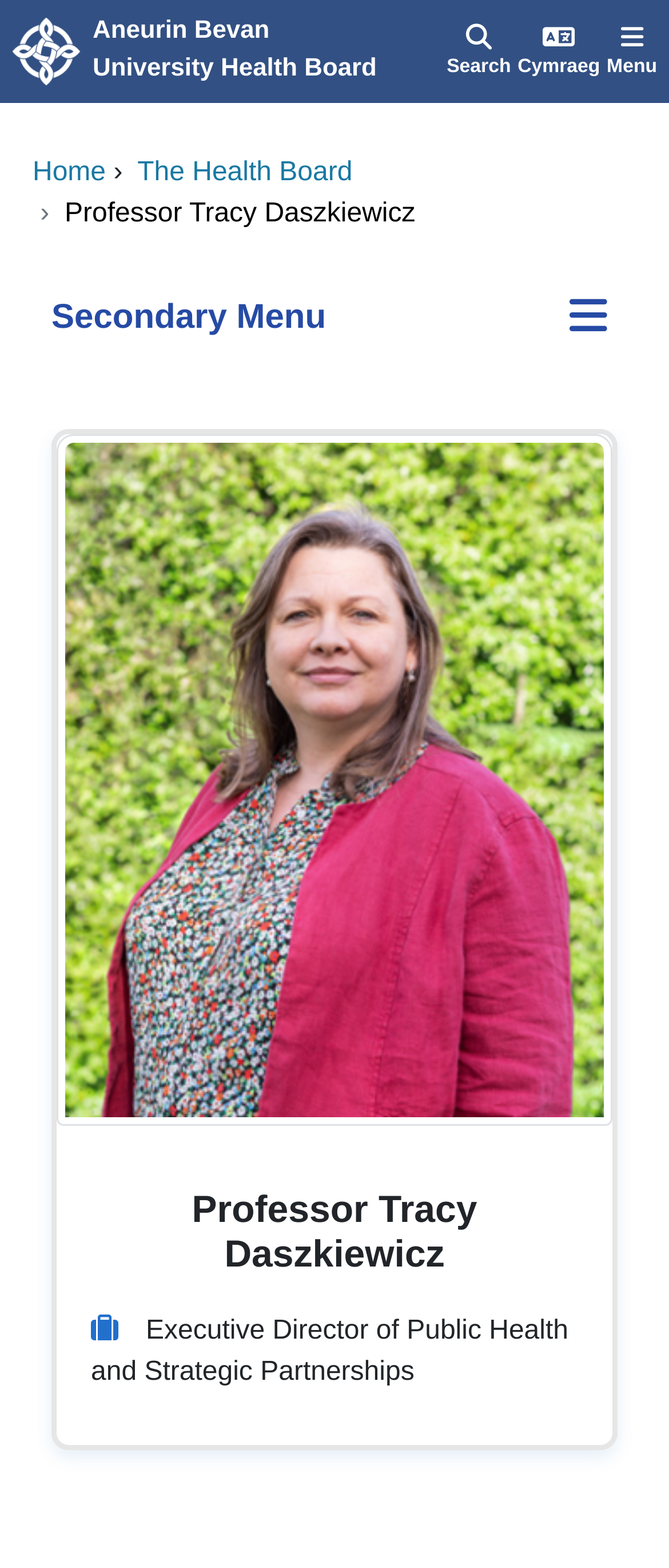Please determine the bounding box of the UI element that matches this description: parent_node: Secondary Menu aria-label="Secondary Menu". The coordinates should be given as (top-left x, top-left y, bottom-right x, bottom-right y), with all values between 0 and 1.

[0.836, 0.186, 0.923, 0.221]